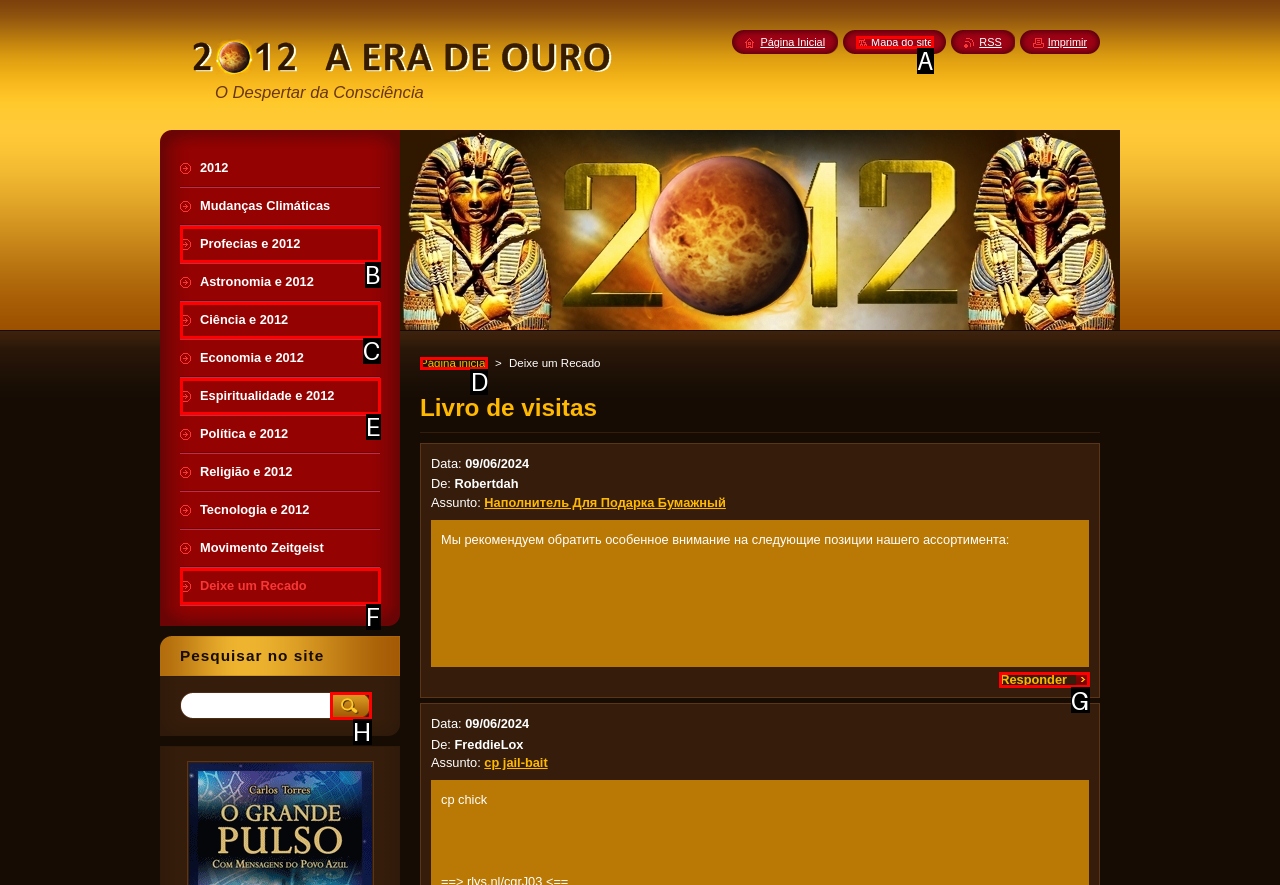What option should you select to complete this task: Respond to a message? Indicate your answer by providing the letter only.

G